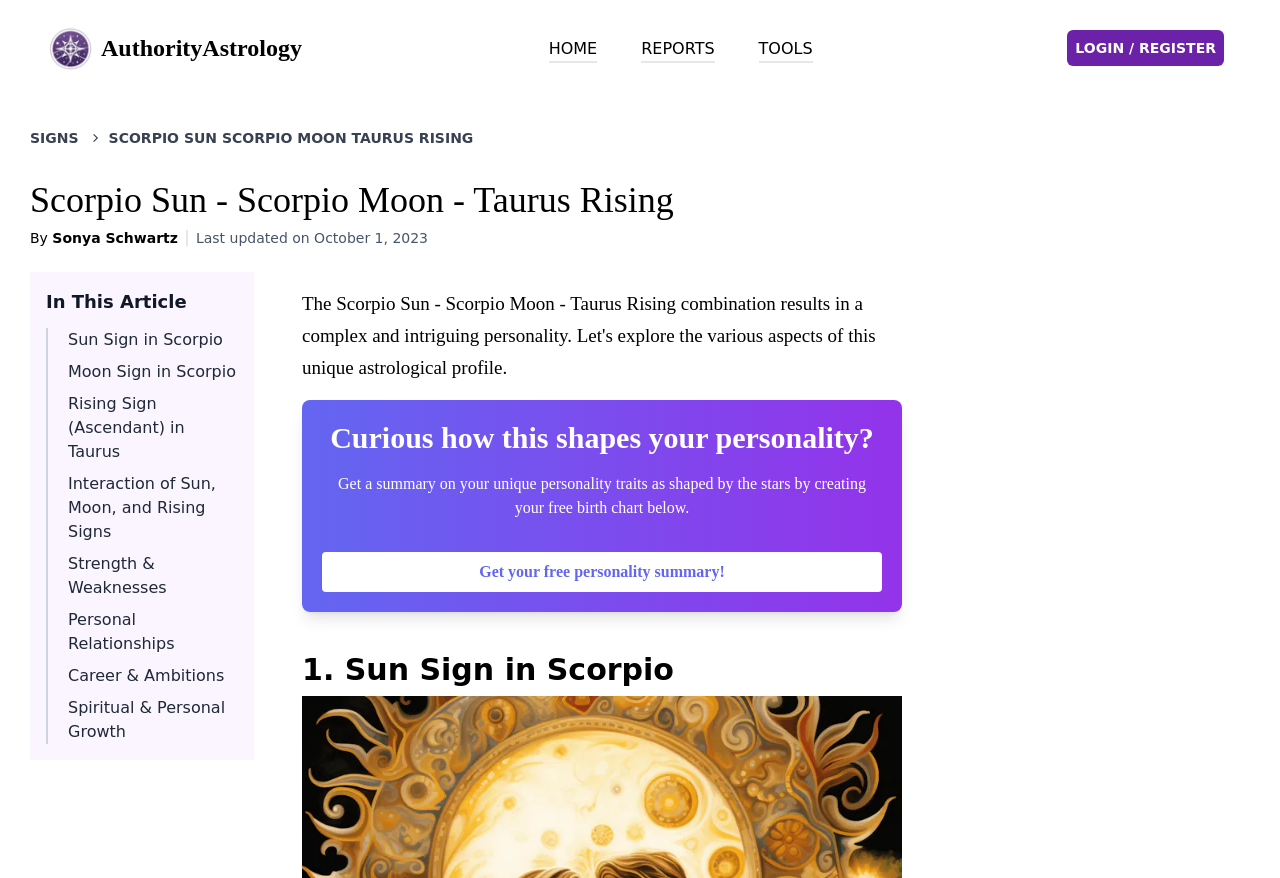Look at the image and write a detailed answer to the question: 
How many links are there in the 'In This Article' section?

I counted the links in the 'In This Article' section, which are 'Sun Sign in Scorpio', 'Moon Sign in Scorpio', 'Rising Sign (Ascendant) in Taurus', 'Interaction of Sun, Moon, and Rising Signs', 'Strength & Weaknesses', 'Personal Relationships', and 'Career & Ambitions', totaling 7 links.